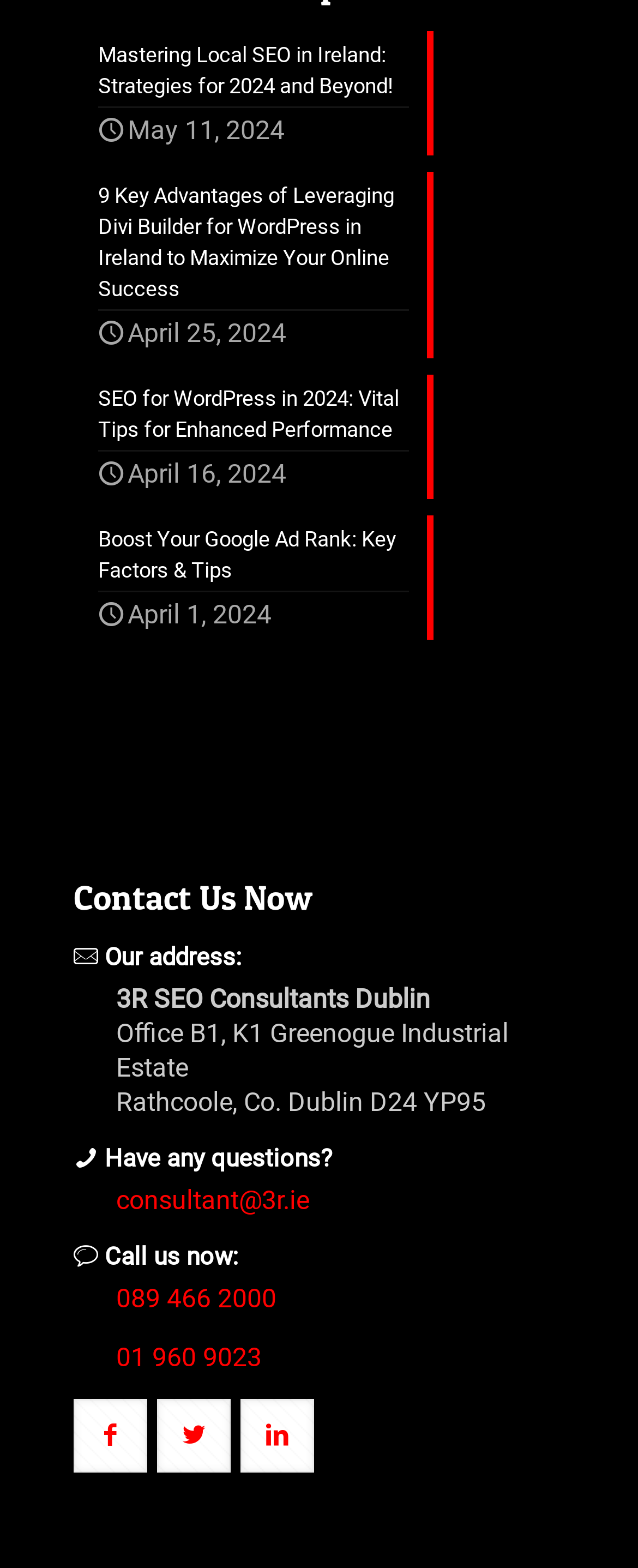Determine the bounding box coordinates of the region to click in order to accomplish the following instruction: "Click on the 'button with icon' to submit a query". Provide the coordinates as four float numbers between 0 and 1, specifically [left, top, right, bottom].

[0.154, 0.906, 0.192, 0.925]